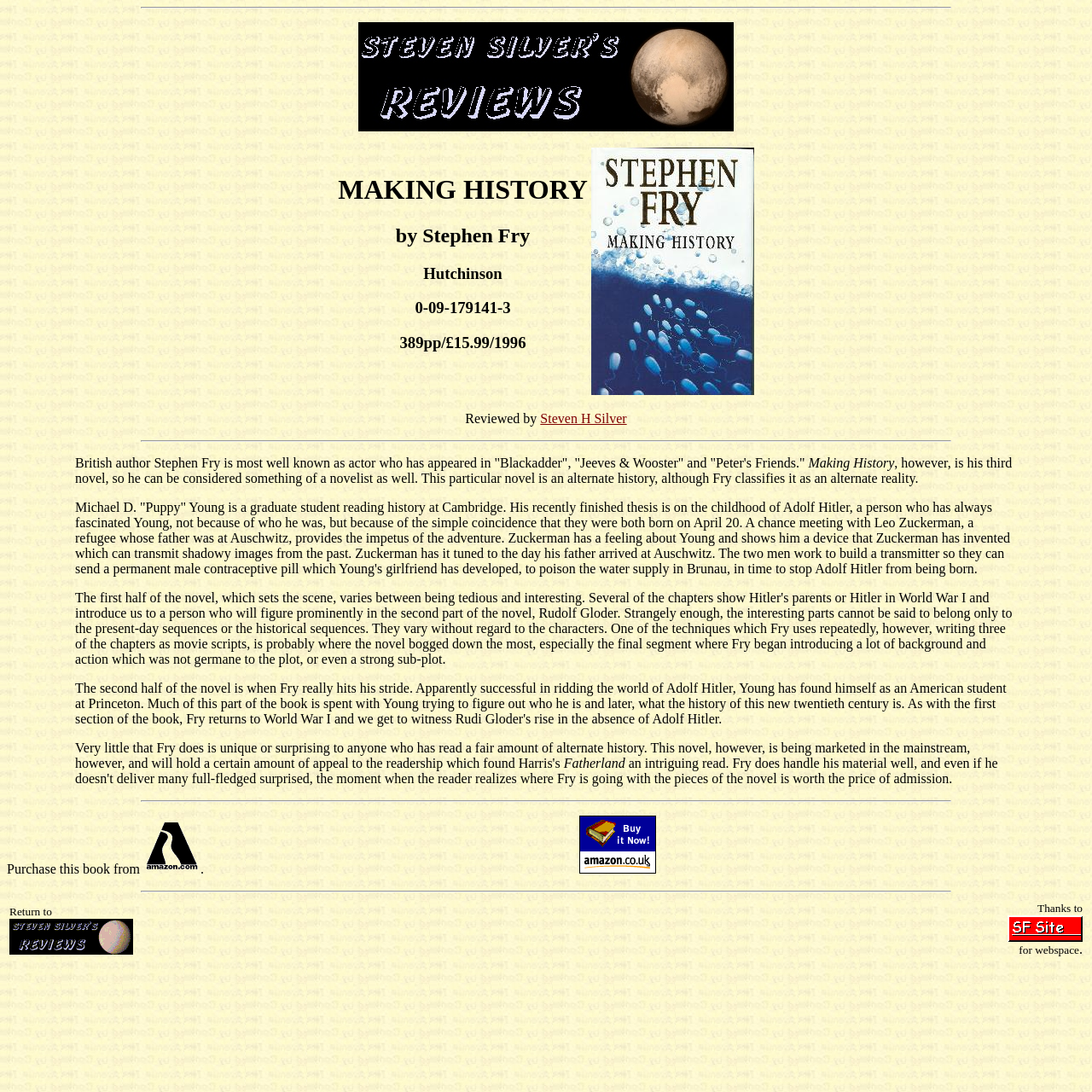Who is the author of the book?
Provide an in-depth and detailed answer to the question.

The author of the book can be found in the LayoutTableCell element with the text 'MAKING HISTORY by Stephen Fry Hutchinson 0-09-179141-3 389pp/£15.99/1996'. The author is 'Stephen Fry'.